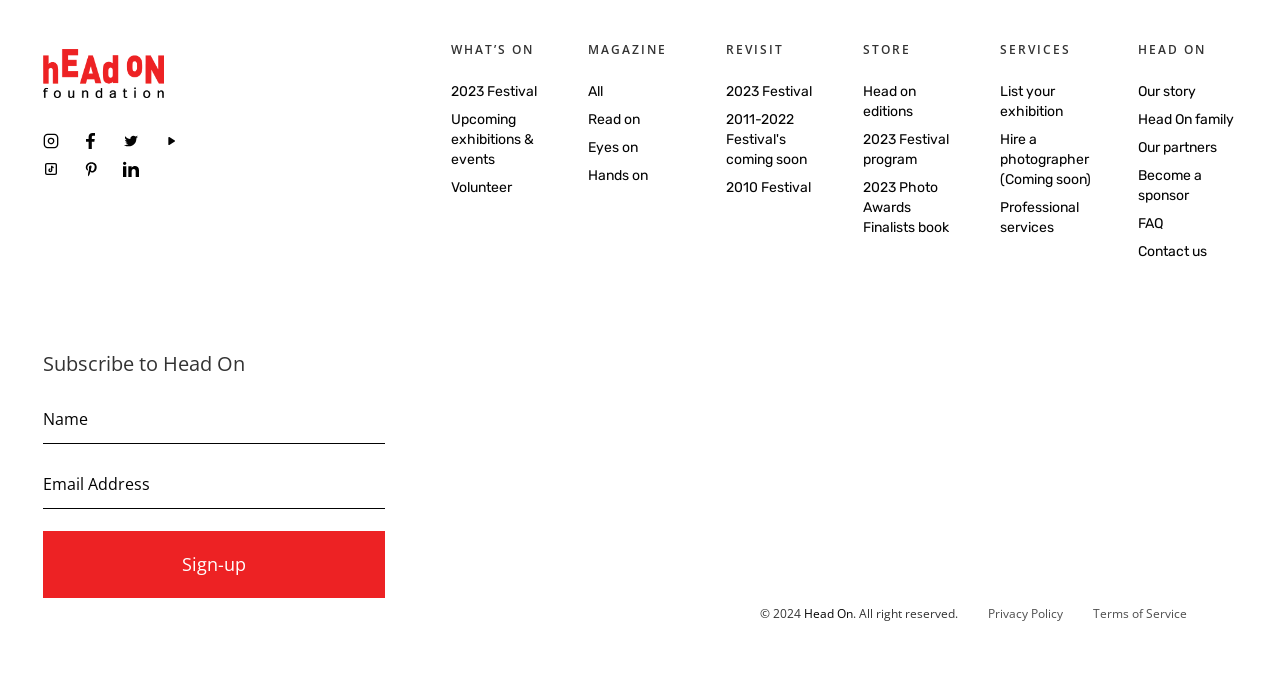Can you show the bounding box coordinates of the region to click on to complete the task described in the instruction: "Subscribe to Head On"?

[0.034, 0.505, 0.191, 0.544]